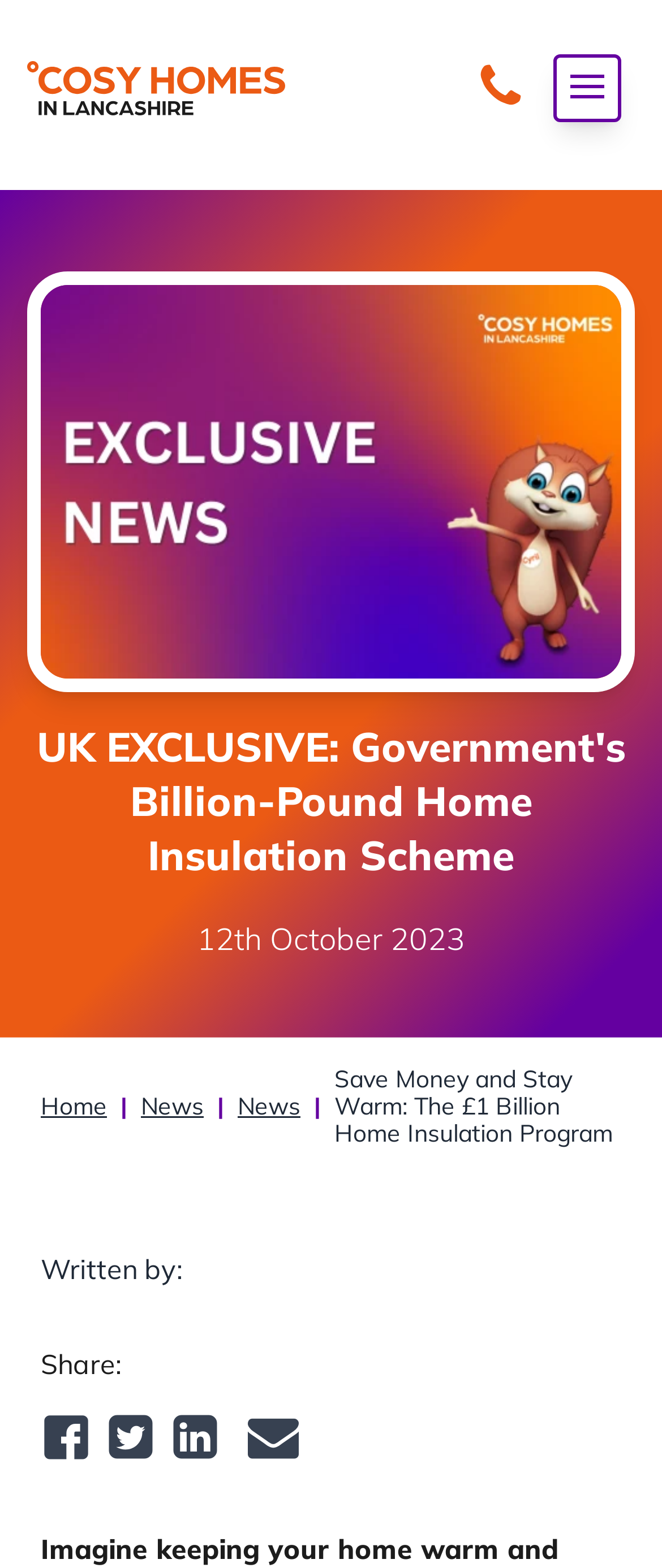What is the name of the program mentioned in the main heading?
Based on the image, provide a one-word or brief-phrase response.

Government's Billion-Pound Home Insulation Scheme